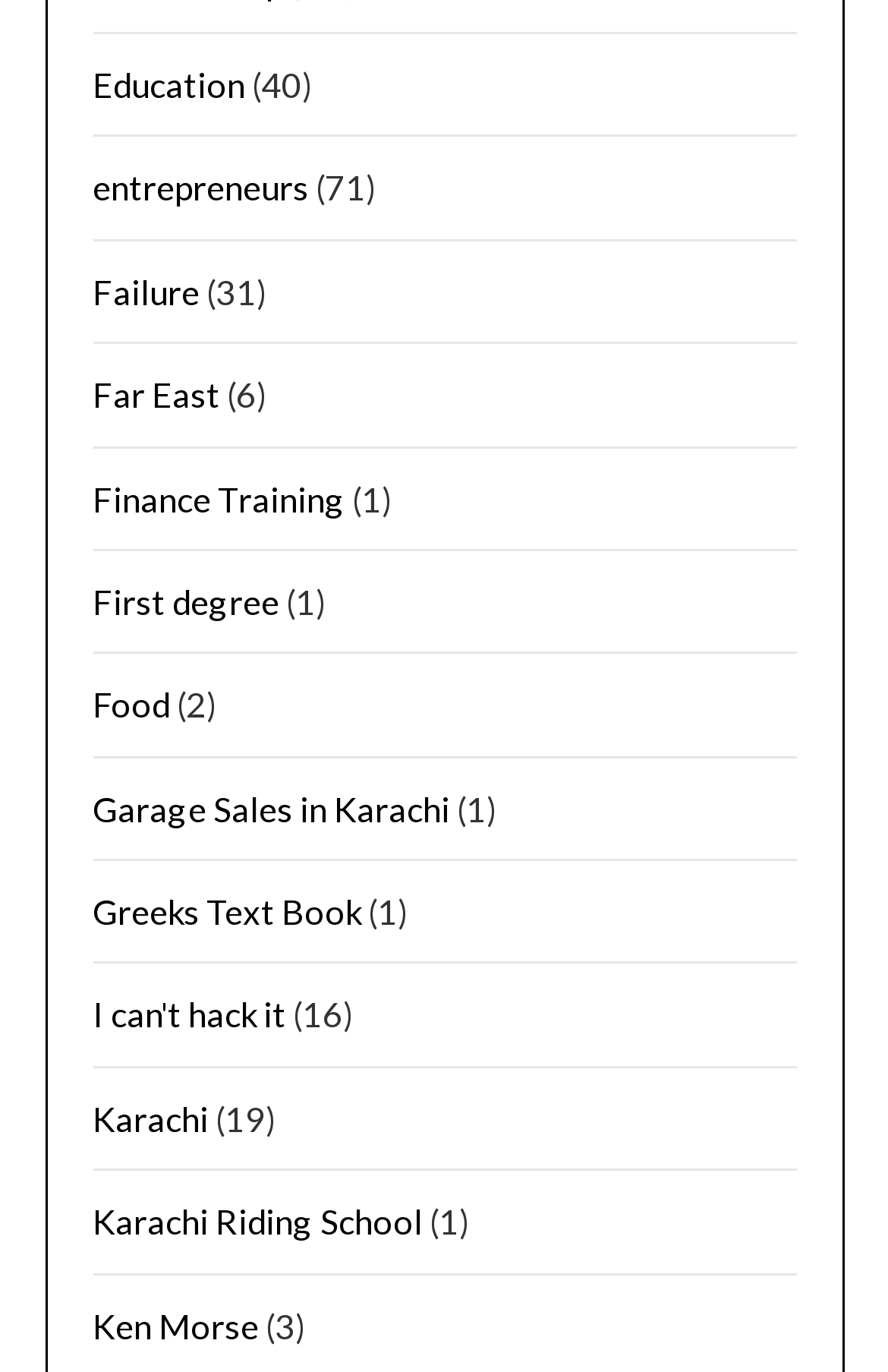What is the last link on the webpage?
Look at the image and respond with a one-word or short-phrase answer.

Ken Morse